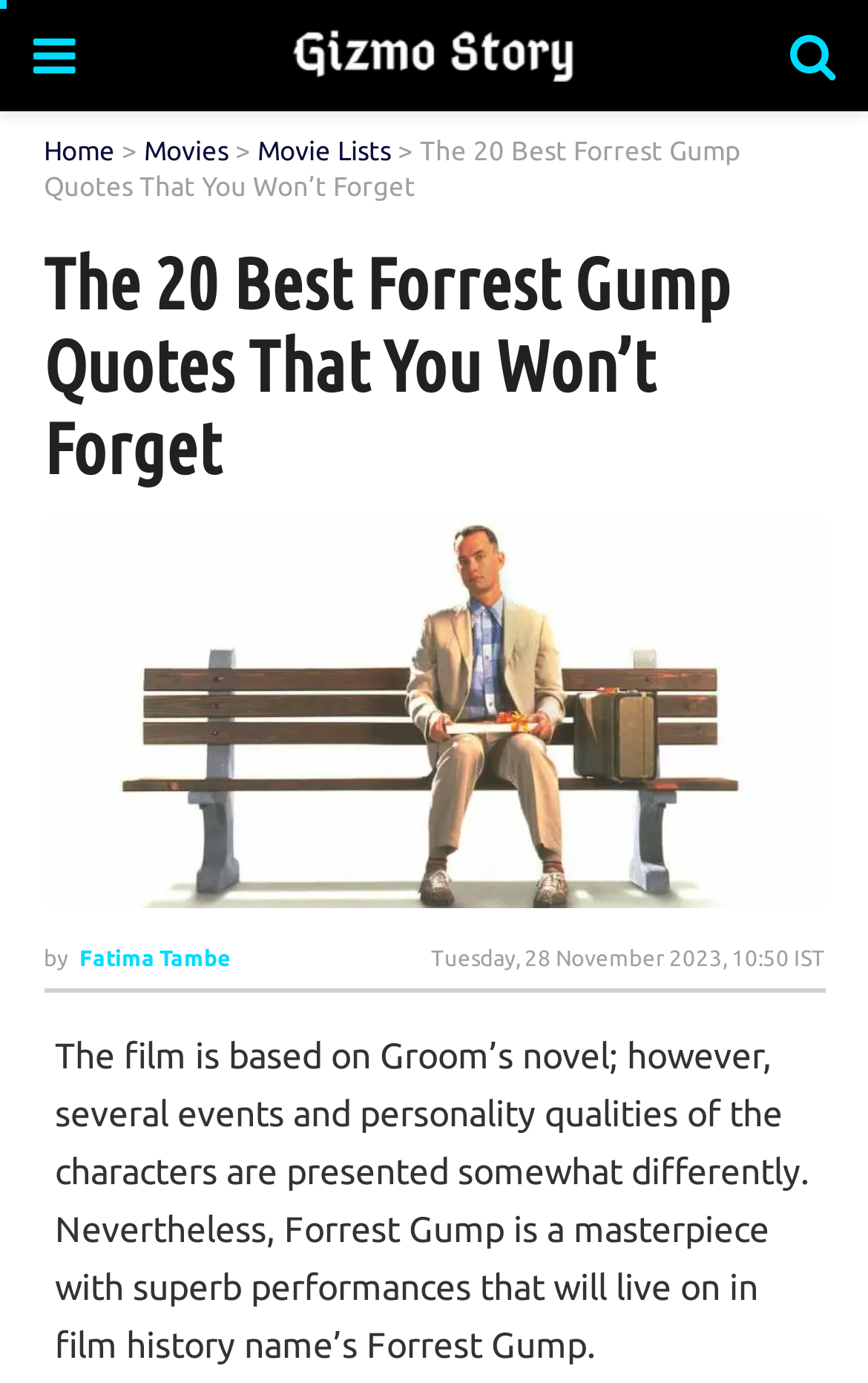What is the name of the website?
Please provide a detailed and thorough answer to the question.

The answer can be found by looking at the link element with the text 'Gizmo Story' which is a child of the root element.